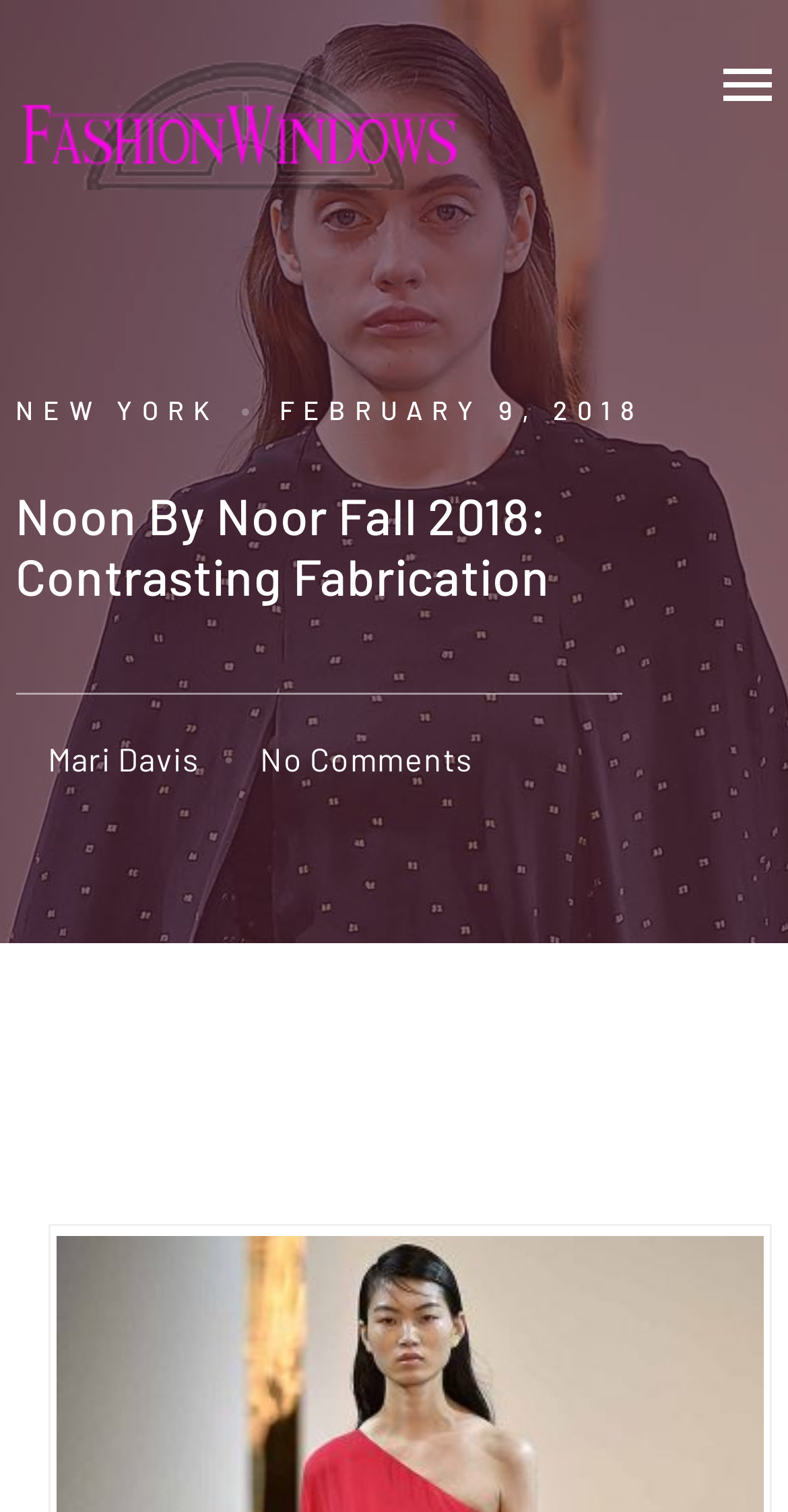Illustrate the webpage's structure and main components comprehensively.

The webpage appears to be an article about Noon By Noor's Fall 2018 fashion collection, specifically focusing on contrasting fabrication. At the top left of the page, there is a heading that reads "FashionWindows Network" with a corresponding link and image. 

To the top right, there is another link with an image, but it does not have any descriptive text. 

Below the top section, there is a link that reads "NEW YORK" on the left, and a static text that reads "FEBRUARY 9, 2018" to its right. 

Further down, there is a main heading that reads "Noon By Noor Fall 2018: Contrasting Fabrication" spanning across the page. 

Underneath the main heading, there are two links, one reading "Mari Davis" on the left, and another reading "No Comments" to its right.